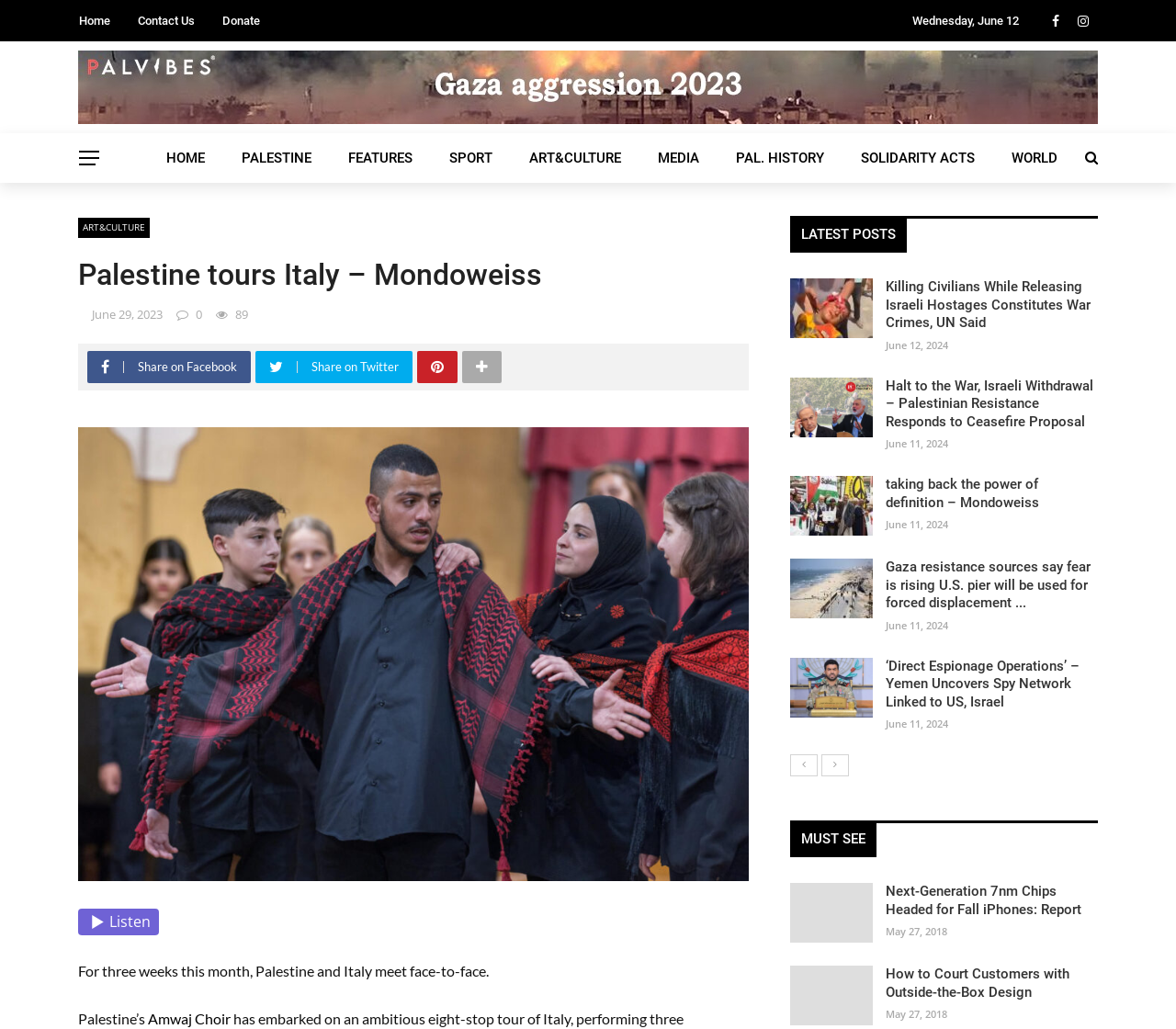Please answer the following question using a single word or phrase: 
What is the text on the button at the bottom of the webpage?

Listen